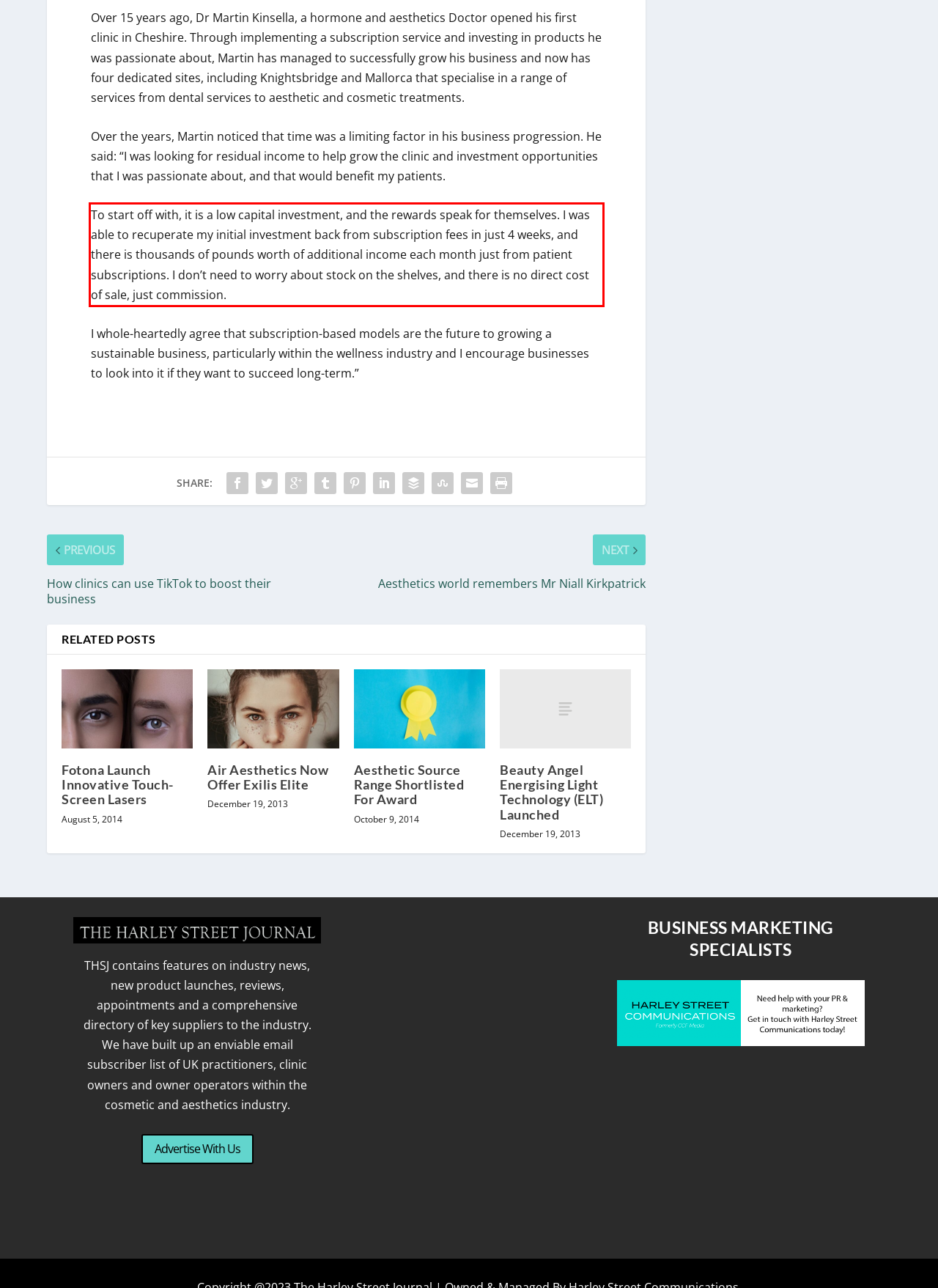Please examine the webpage screenshot containing a red bounding box and use OCR to recognize and output the text inside the red bounding box.

To start off with, it is a low capital investment, and the rewards speak for themselves. I was able to recuperate my initial investment back from subscription fees in just 4 weeks, and there is thousands of pounds worth of additional income each month just from patient subscriptions. I don’t need to worry about stock on the shelves, and there is no direct cost of sale, just commission.